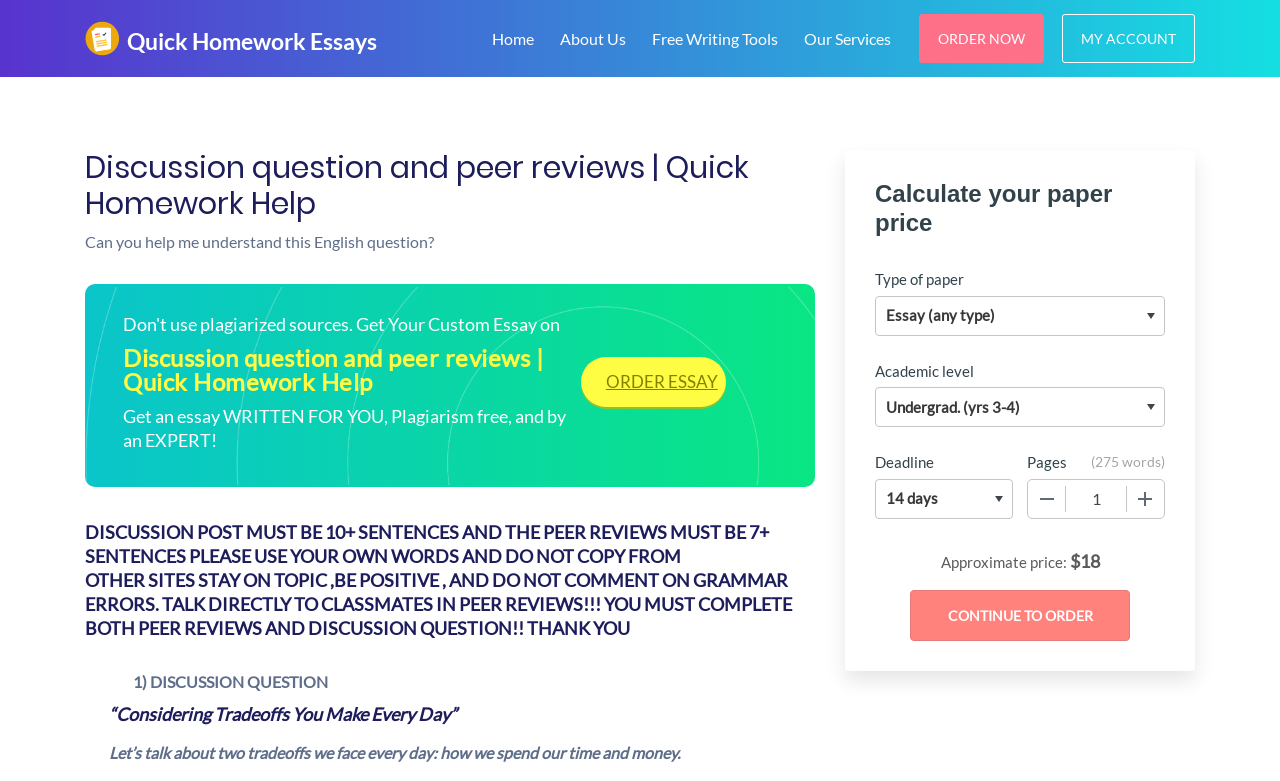Answer the following inquiry with a single word or phrase:
What is the purpose of the 'ORDER ESSAY' button?

To order an essay